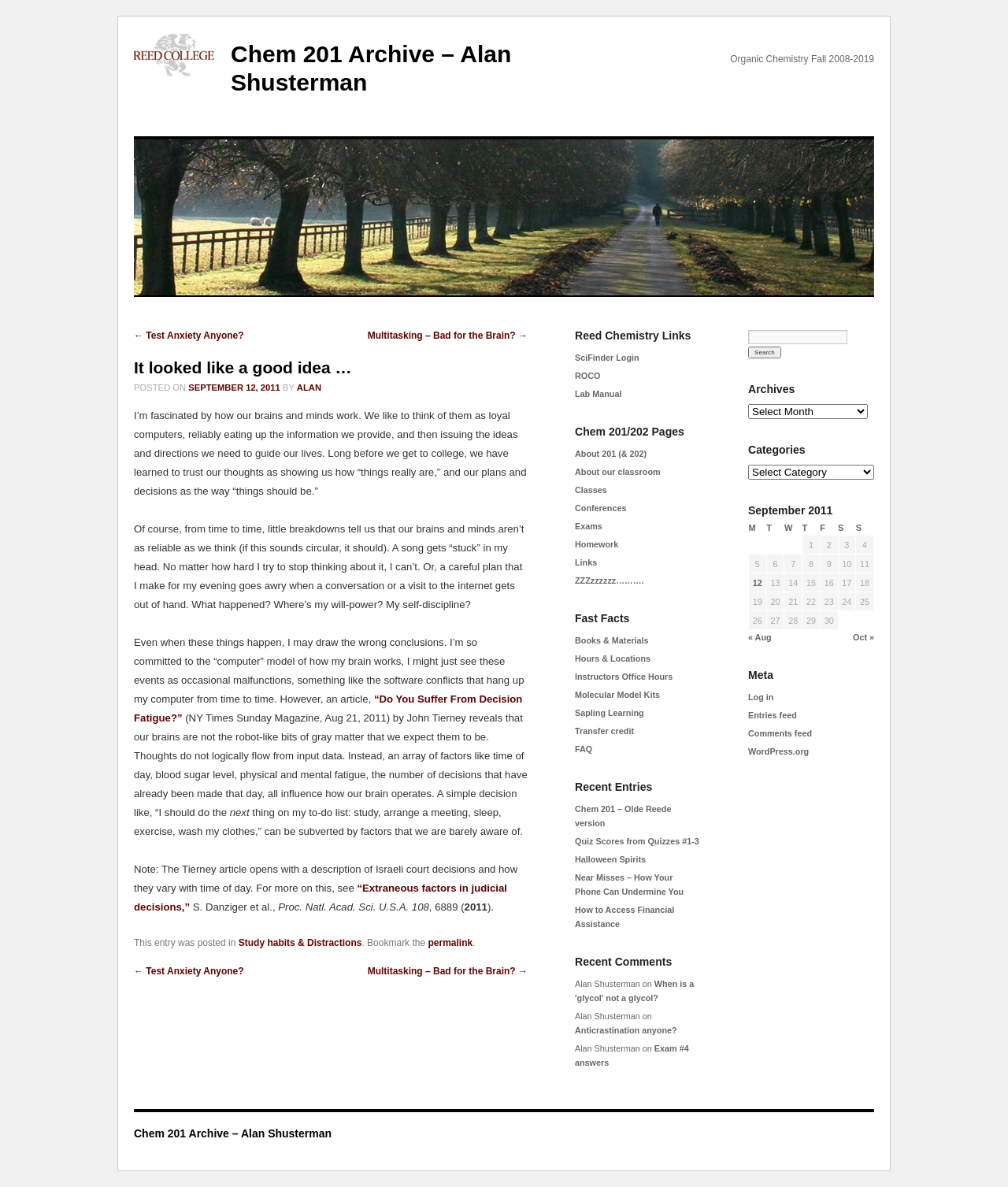Provide the bounding box coordinates of the area you need to click to execute the following instruction: "select a category".

None